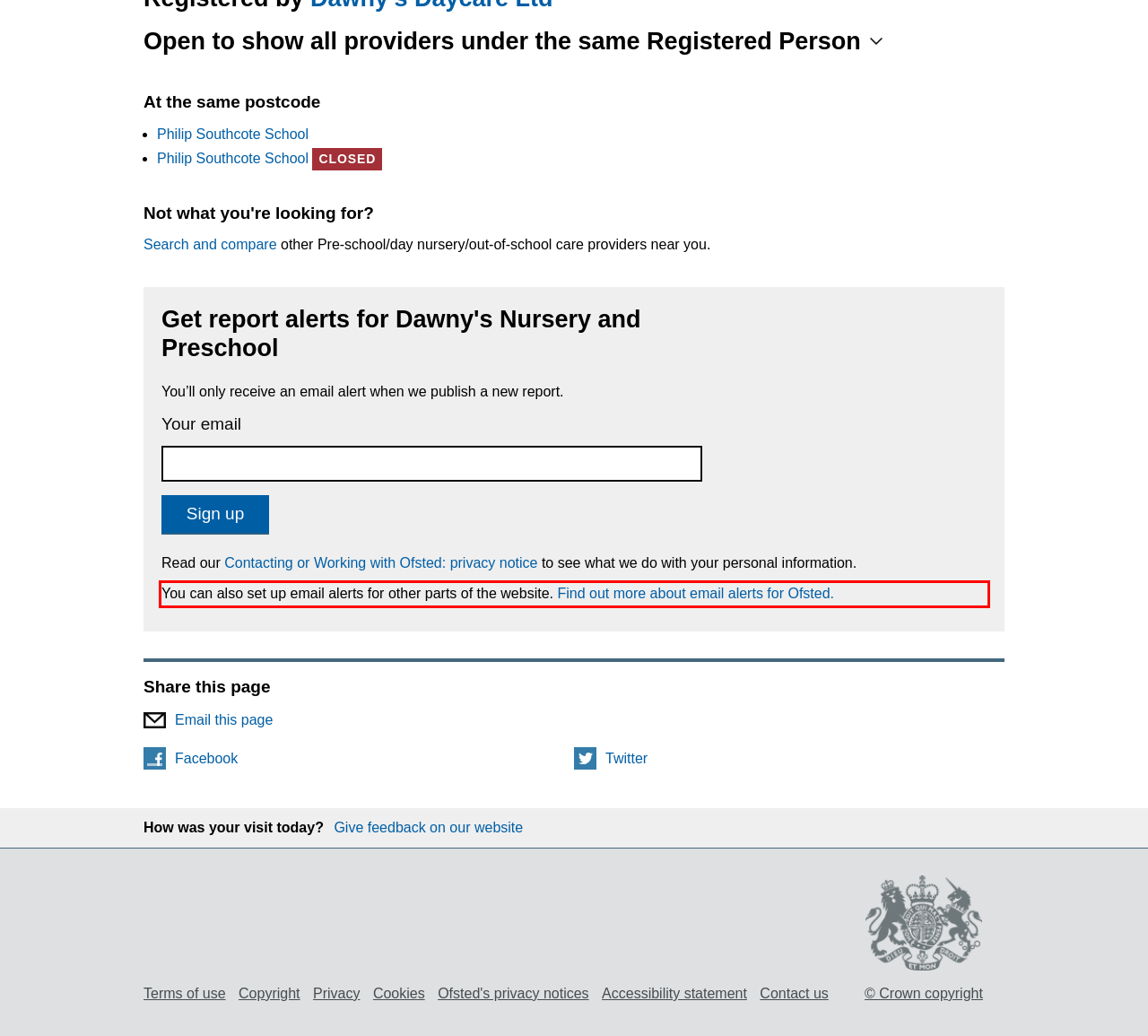In the screenshot of the webpage, find the red bounding box and perform OCR to obtain the text content restricted within this red bounding box.

You can also set up email alerts for other parts of the website. Find out more about email alerts for Ofsted.